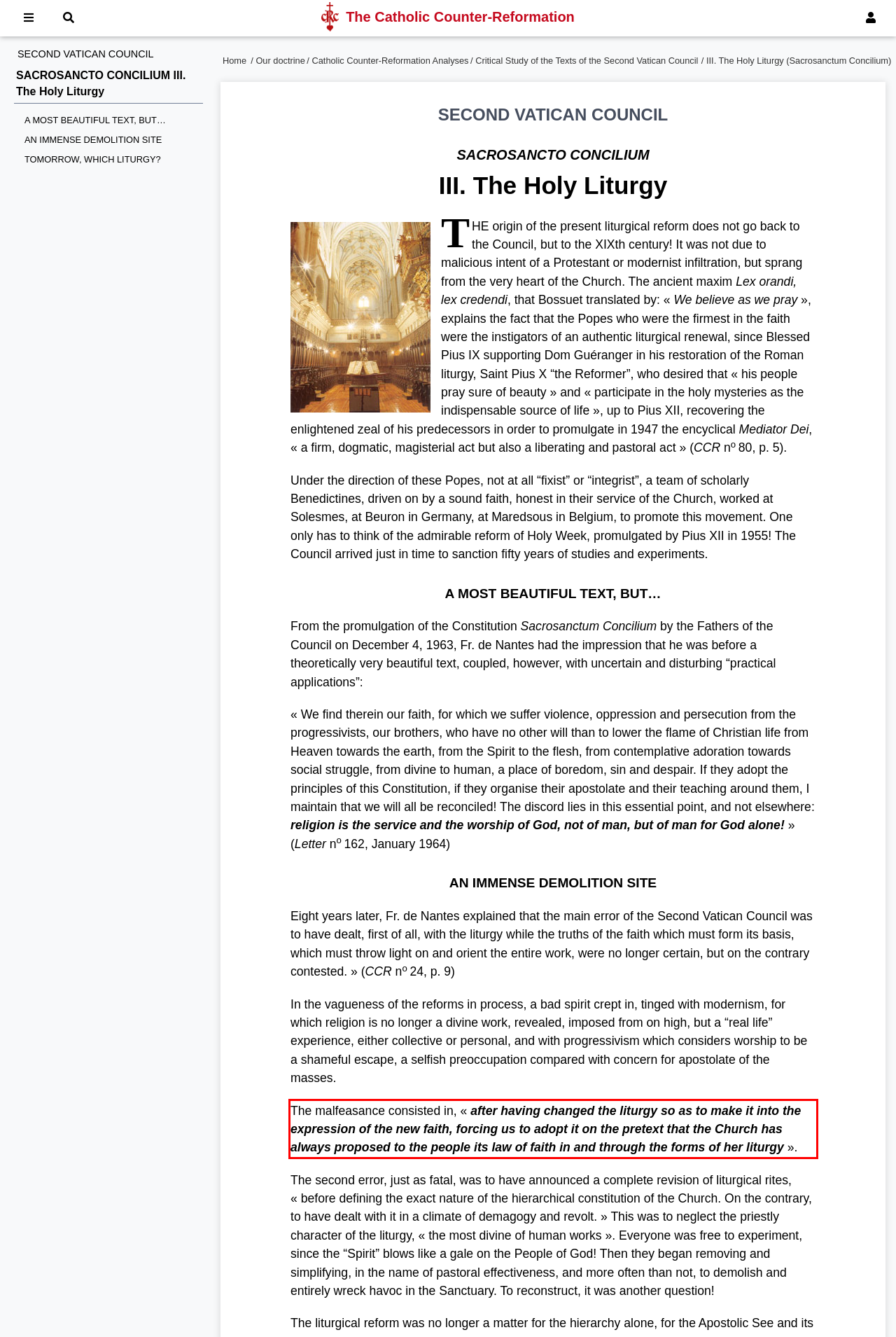You are provided with a screenshot of a webpage containing a red bounding box. Please extract the text enclosed by this red bounding box.

The malfeasance consisted in, « after having changed the liturgy so as to make it into the expression of the new faith, forcing us to adopt it on the pretext that the Church has always proposed to the people its law of faith in and through the forms of her liturgy ».